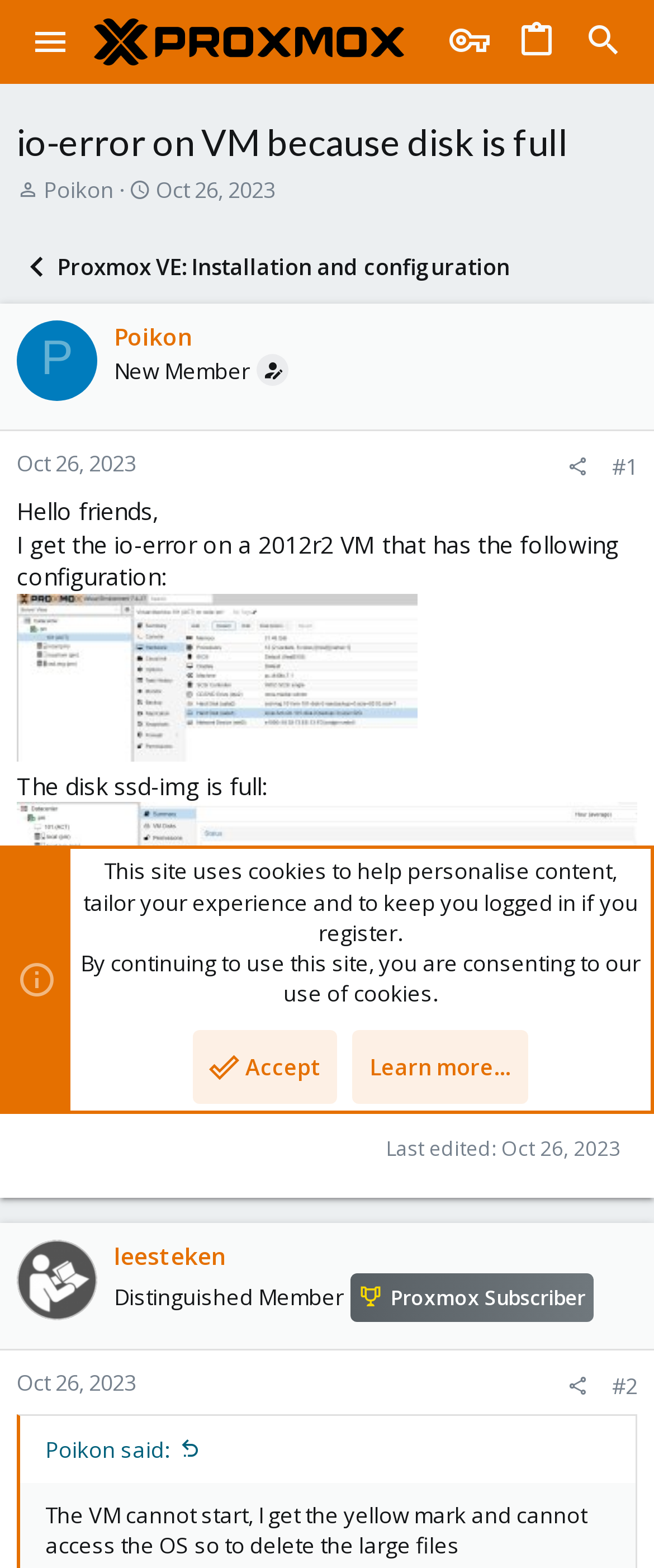Pinpoint the bounding box coordinates of the clickable area necessary to execute the following instruction: "View the 'leesteken' user's profile". The coordinates should be given as four float numbers between 0 and 1, namely [left, top, right, bottom].

[0.026, 0.791, 0.149, 0.842]